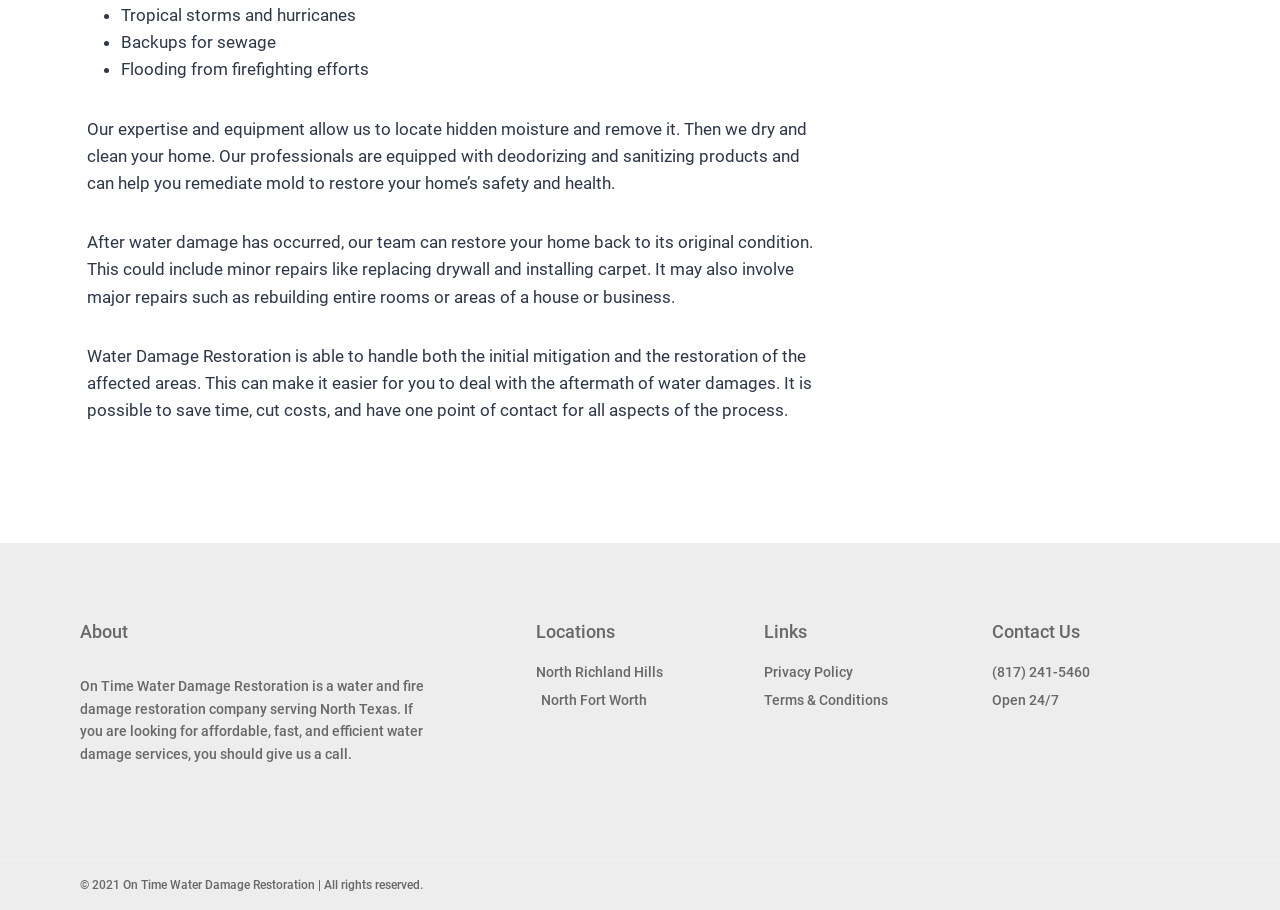Given the description North Fort Worth, predict the bounding box coordinates of the UI element. Ensure the coordinates are in the format (top-left x, top-left y, bottom-right x, bottom-right y) and all values are between 0 and 1.

[0.419, 0.757, 0.581, 0.781]